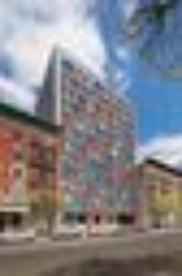Please answer the following question using a single word or phrase: 
What is the focus of the Boston Road project?

Sustainability